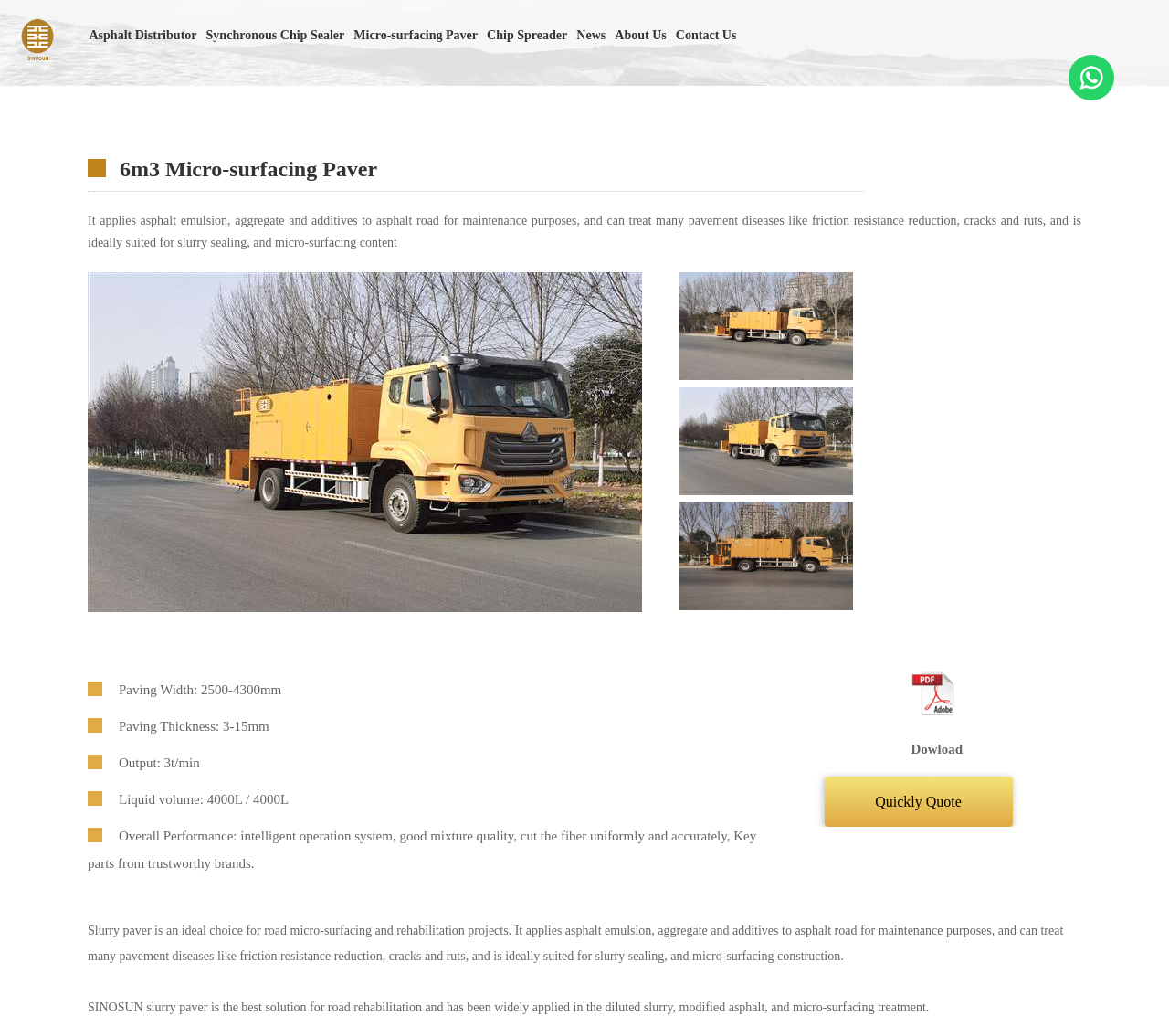Locate the bounding box coordinates of the segment that needs to be clicked to meet this instruction: "View Micro-surfacing Paver details".

[0.303, 0.026, 0.409, 0.041]